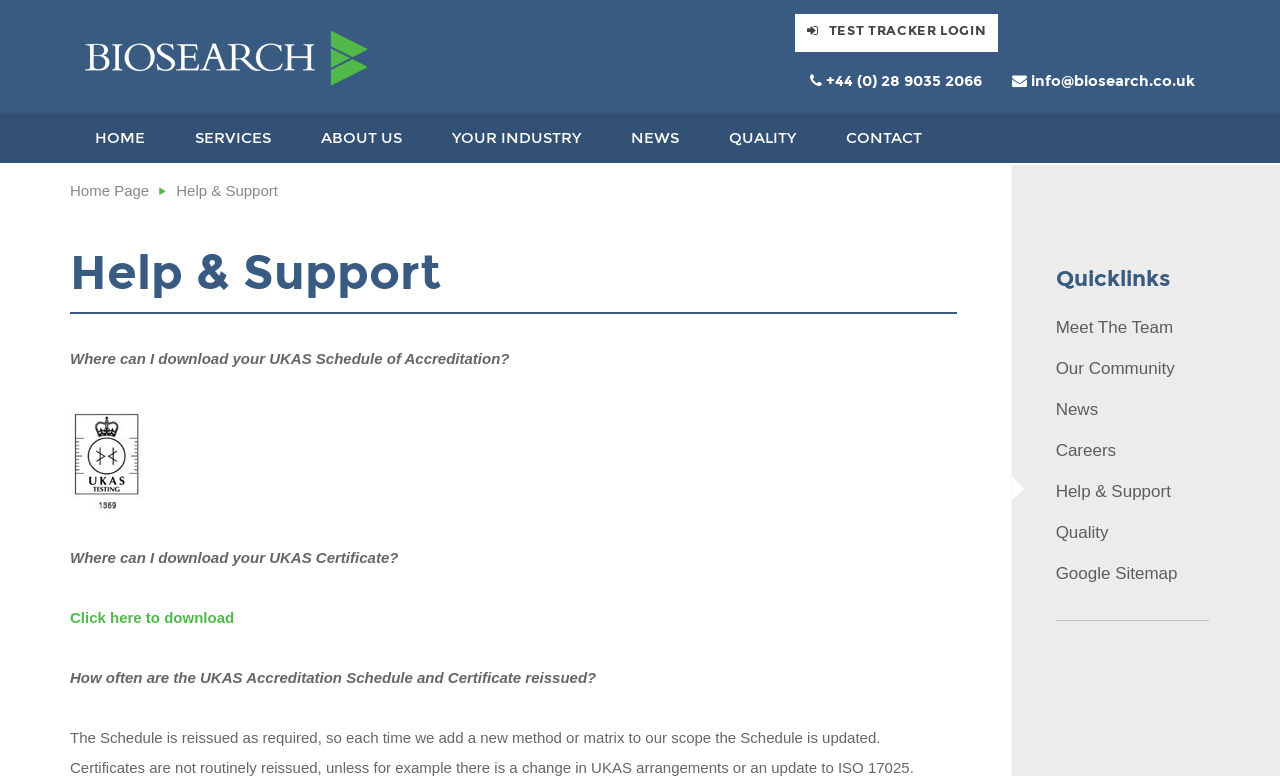What is the main category below the navigation menu?
Based on the visual content, answer with a single word or a brief phrase.

Help & Support